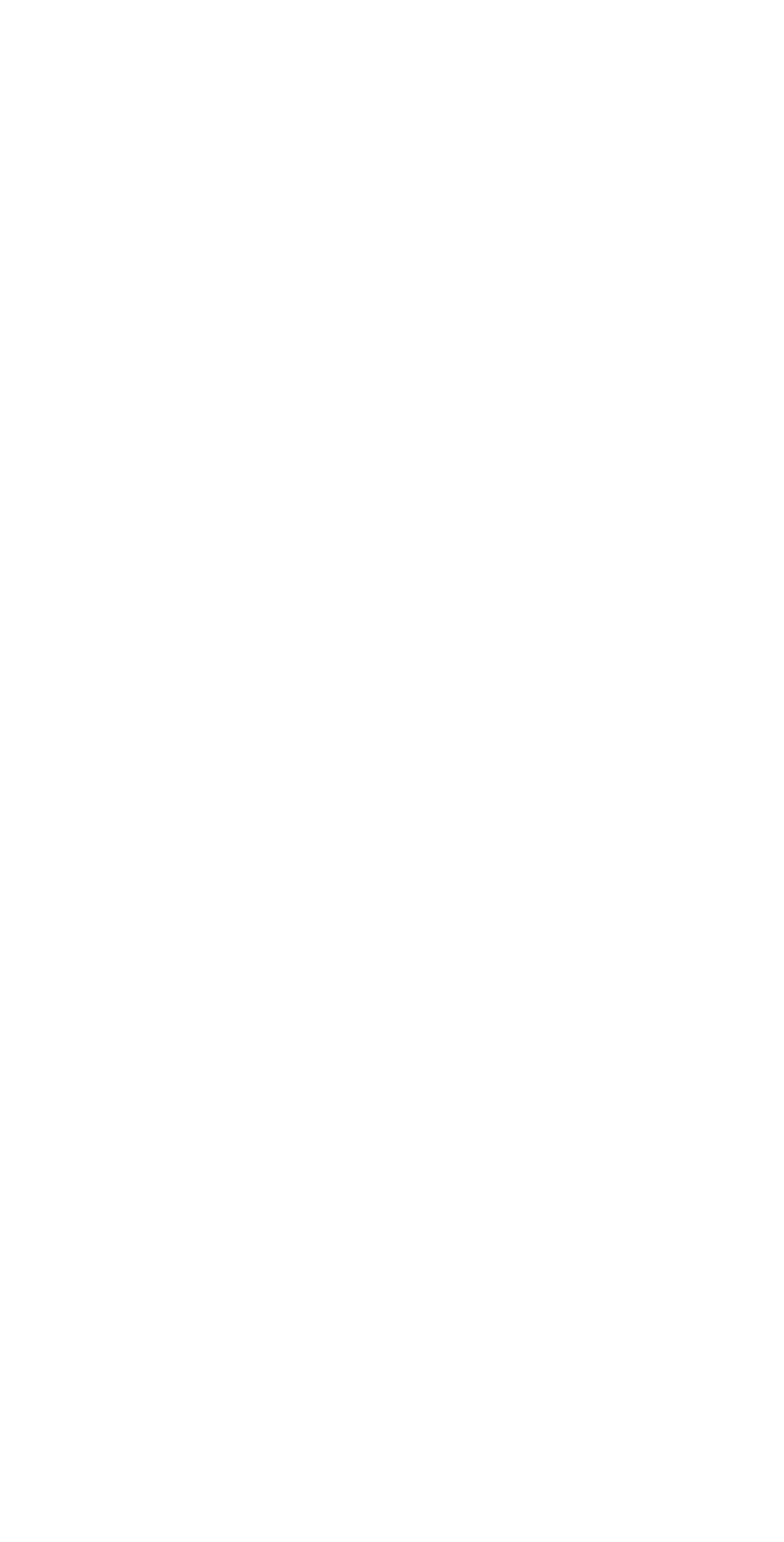Specify the bounding box coordinates of the area to click in order to follow the given instruction: "Visit 'Bitcoin' page."

None